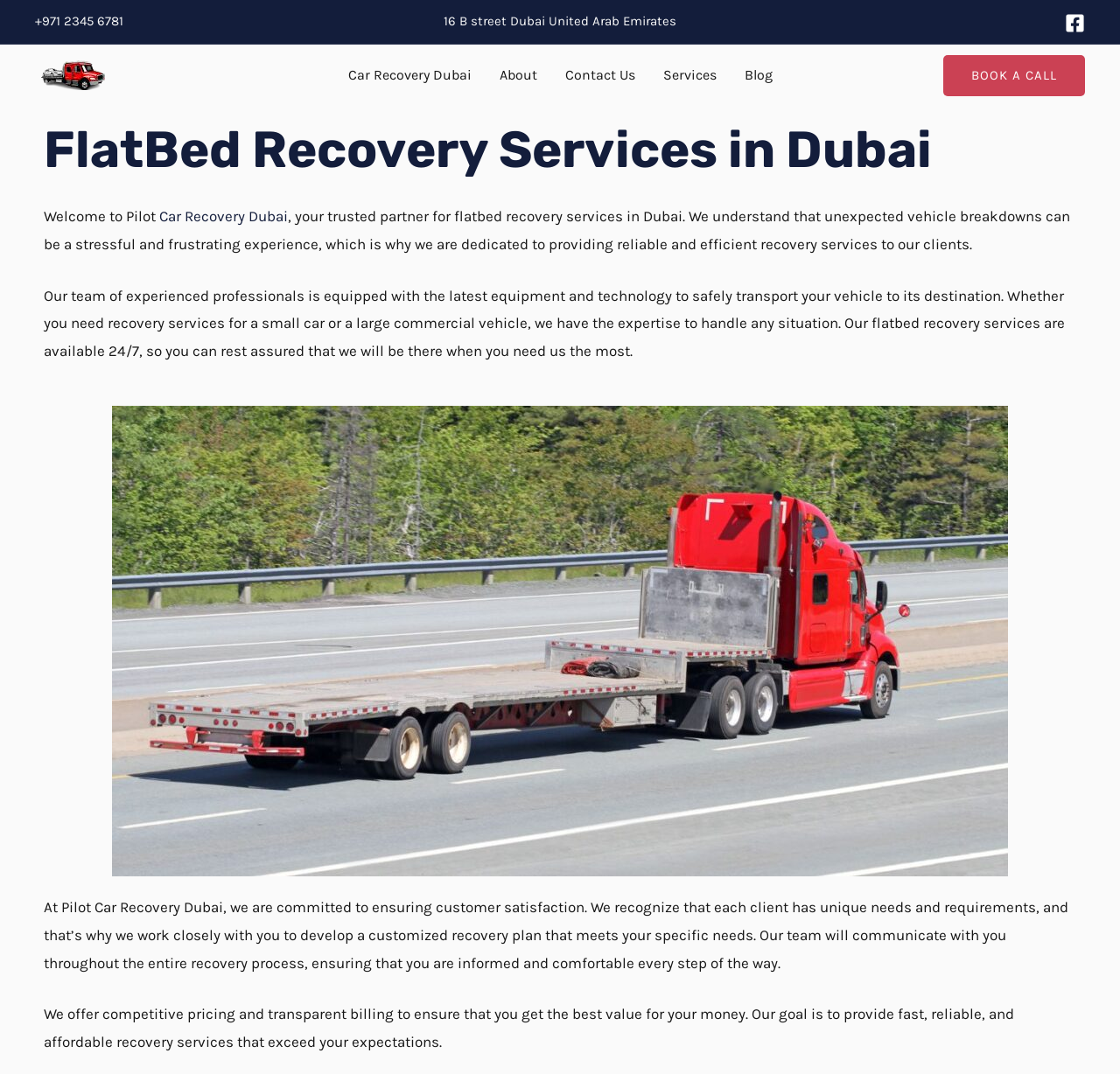Reply to the question with a brief word or phrase: What services does Pilot Car Recovery Dubai offer?

Flatbed recovery services